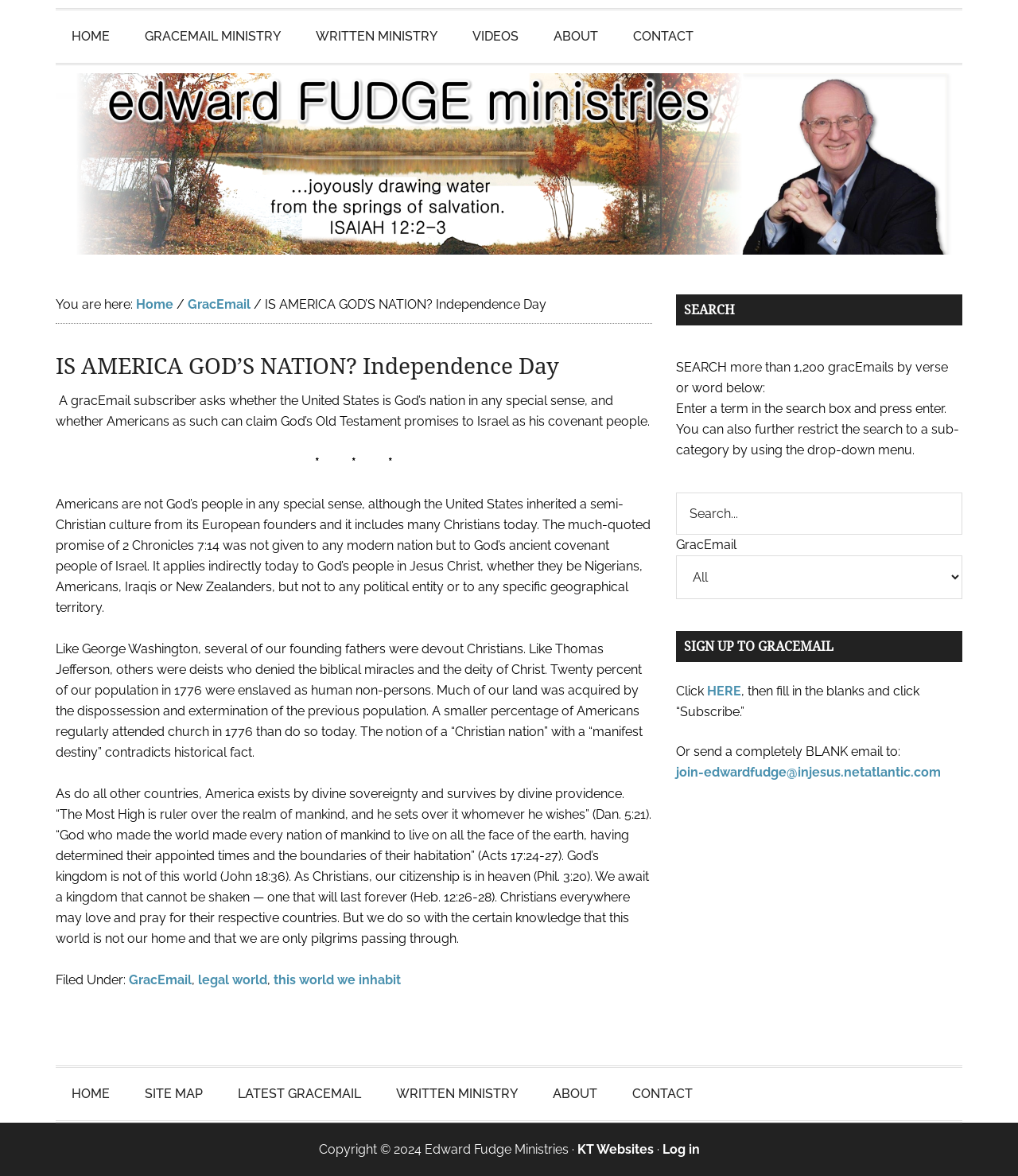What is the purpose of the 'breadcrumb separator'?
Kindly offer a detailed explanation using the data available in the image.

I found the answer by looking at the breadcrumb navigation section of the webpage, where the 'breadcrumb separator' is used to separate the links, indicating the hierarchy of the webpage's structure.